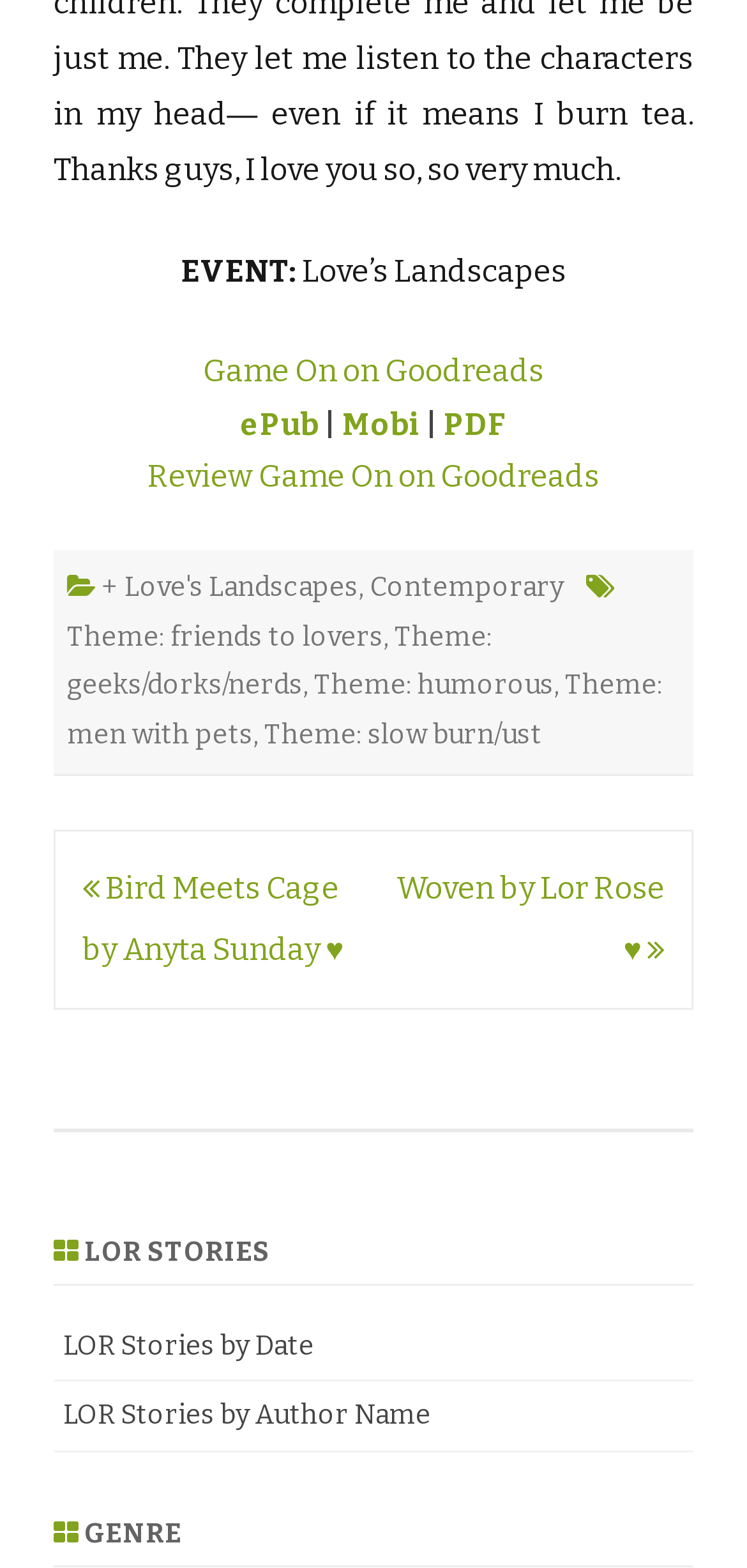Using the format (top-left x, top-left y, bottom-right x, bottom-right y), provide the bounding box coordinates for the described UI element. All values should be floating point numbers between 0 and 1: PDF

[0.594, 0.259, 0.678, 0.282]